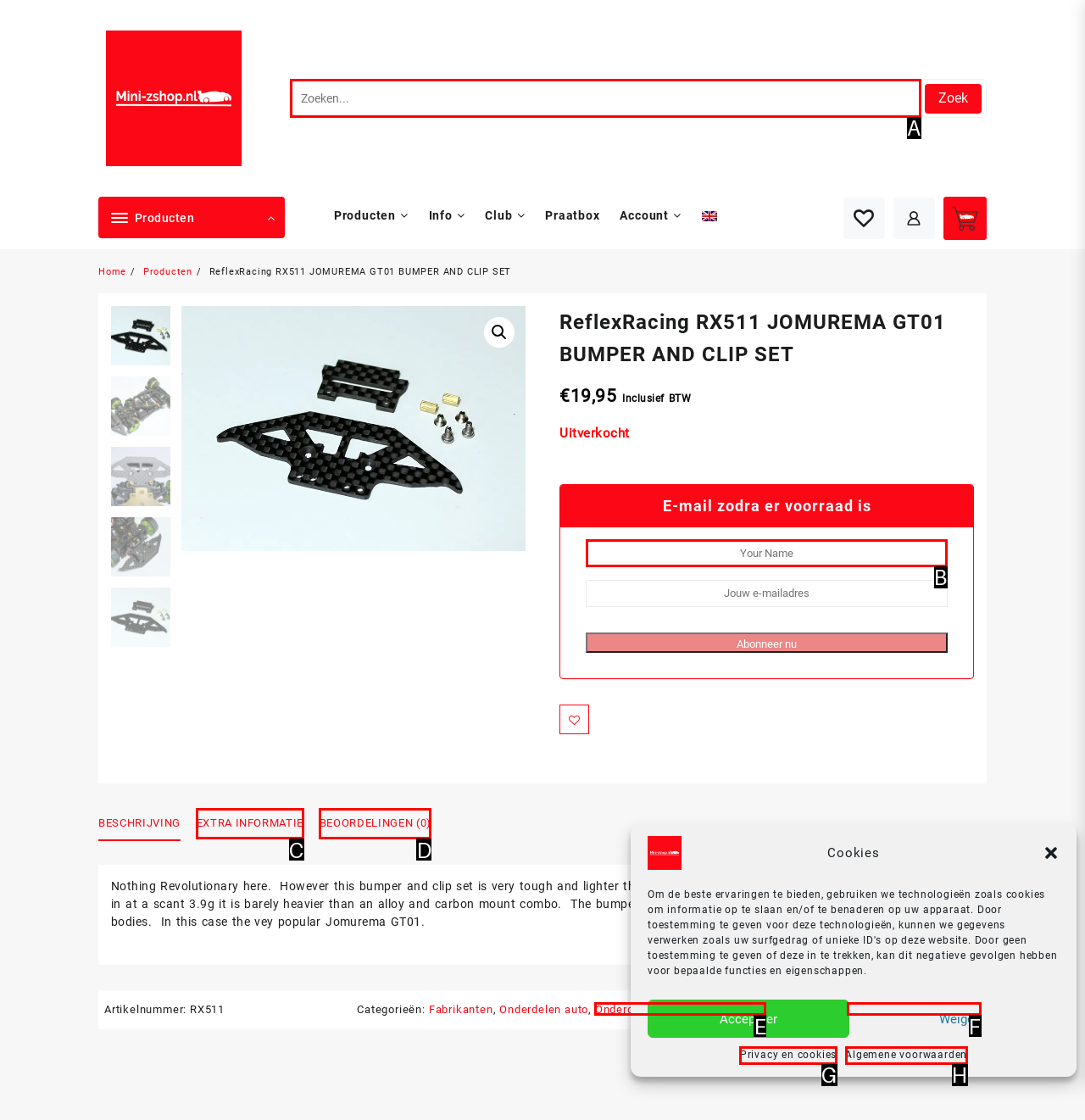Tell me which one HTML element I should click to complete the following task: Subscribe to email notification Answer with the option's letter from the given choices directly.

B